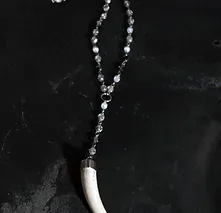What is the shape of the pendant?
From the image, respond with a single word or phrase.

Curved